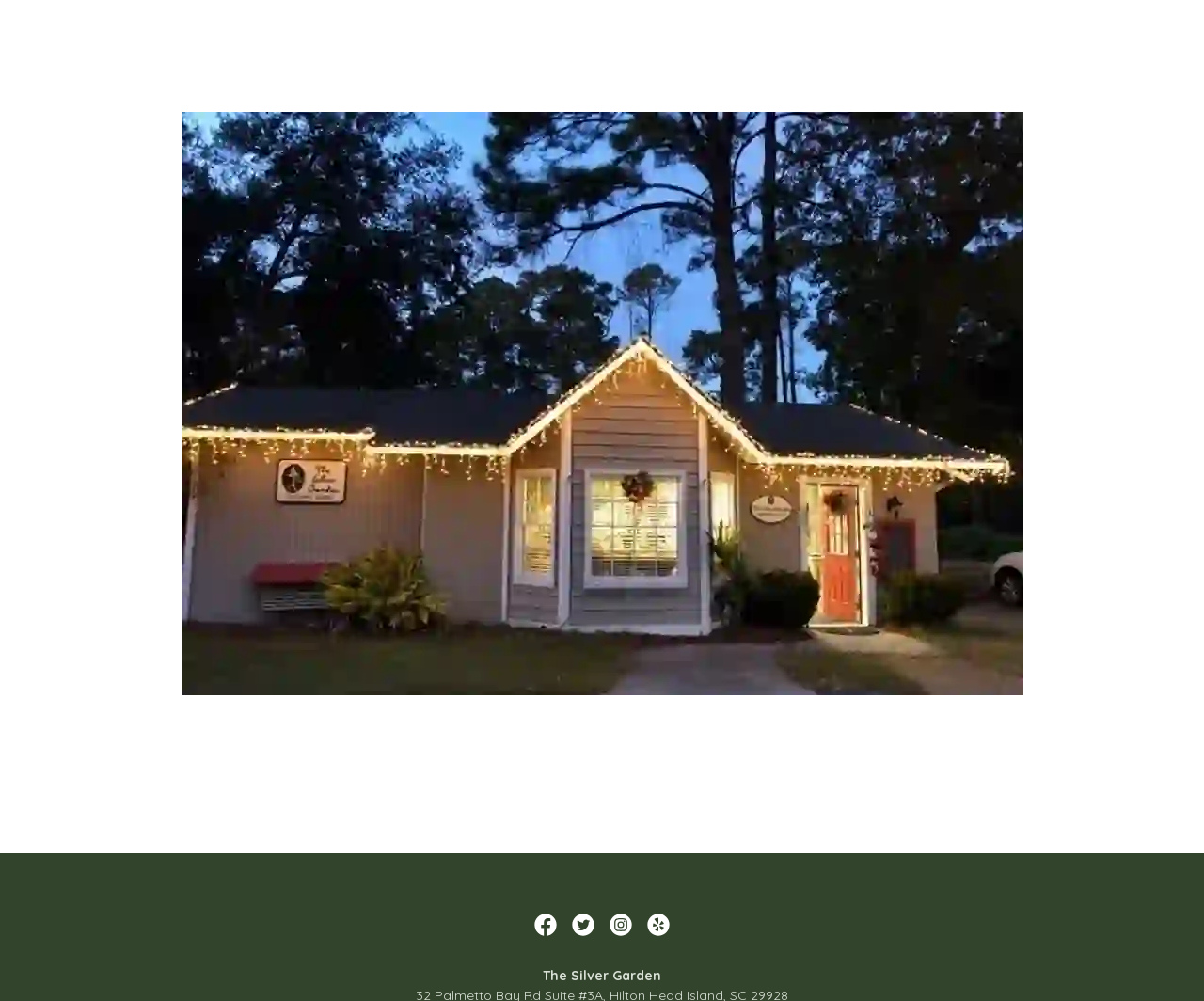What is the last social media link?
Give a thorough and detailed response to the question.

I found the answer by looking at the link elements with hasPopup: menu and determining the last one in the sequence, which is Yelp, located at the bottom of the page.